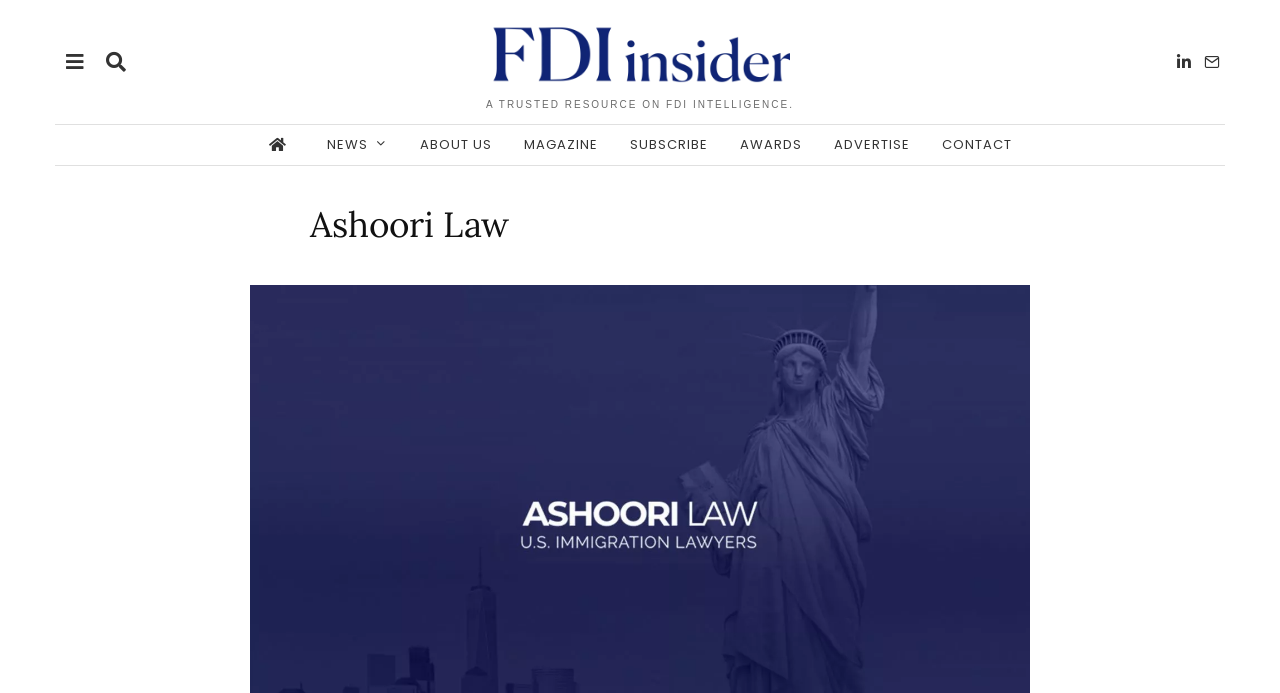Construct a comprehensive description capturing every detail on the webpage.

The webpage is about Ashoori Law, a U.S. immigration law firm. At the top, there is a large heading that reads "Ashoori Law - FDI insider". Below this, there are two more headings, with the first one being empty and the second one stating "A TRUSTED RESOURCE ON FDI INTELLIGENCE." 

On the top right corner, there are three social media icons, represented by Unicode characters. 

Below the headings, there is a navigation menu with seven links: "NEWS", "ABOUT US", "MAGAZINE", "SUBSCRIBE", "AWARDS", "ADVERTISE", and "CONTACT". These links are aligned horizontally and take up most of the width of the page.

Further down, there is a header section that contains a heading with the text "Ashoori Law". This section spans the full width of the page.